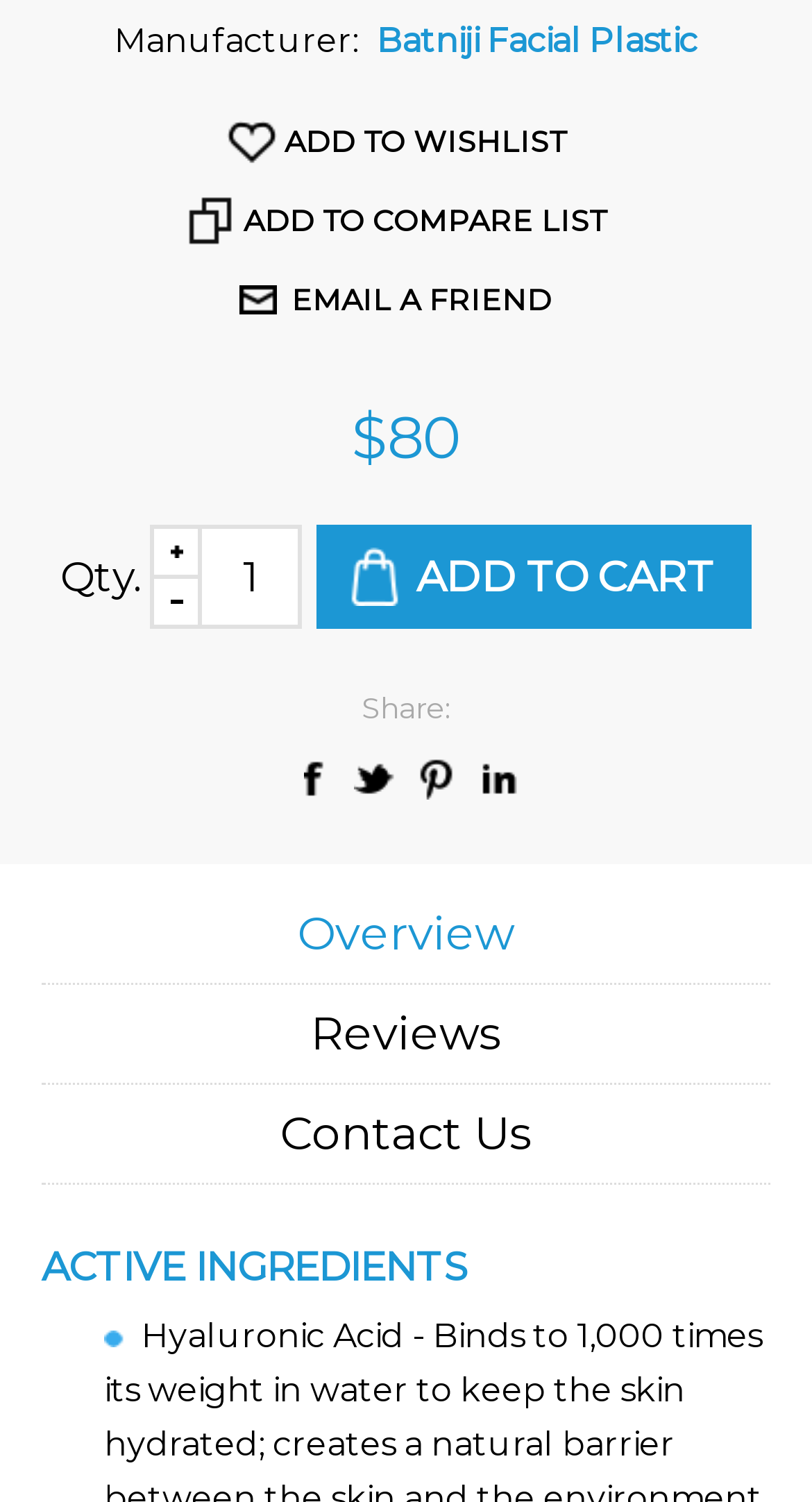What is the manufacturer of the product?
Using the image as a reference, give a one-word or short phrase answer.

Batniji Facial Plastic